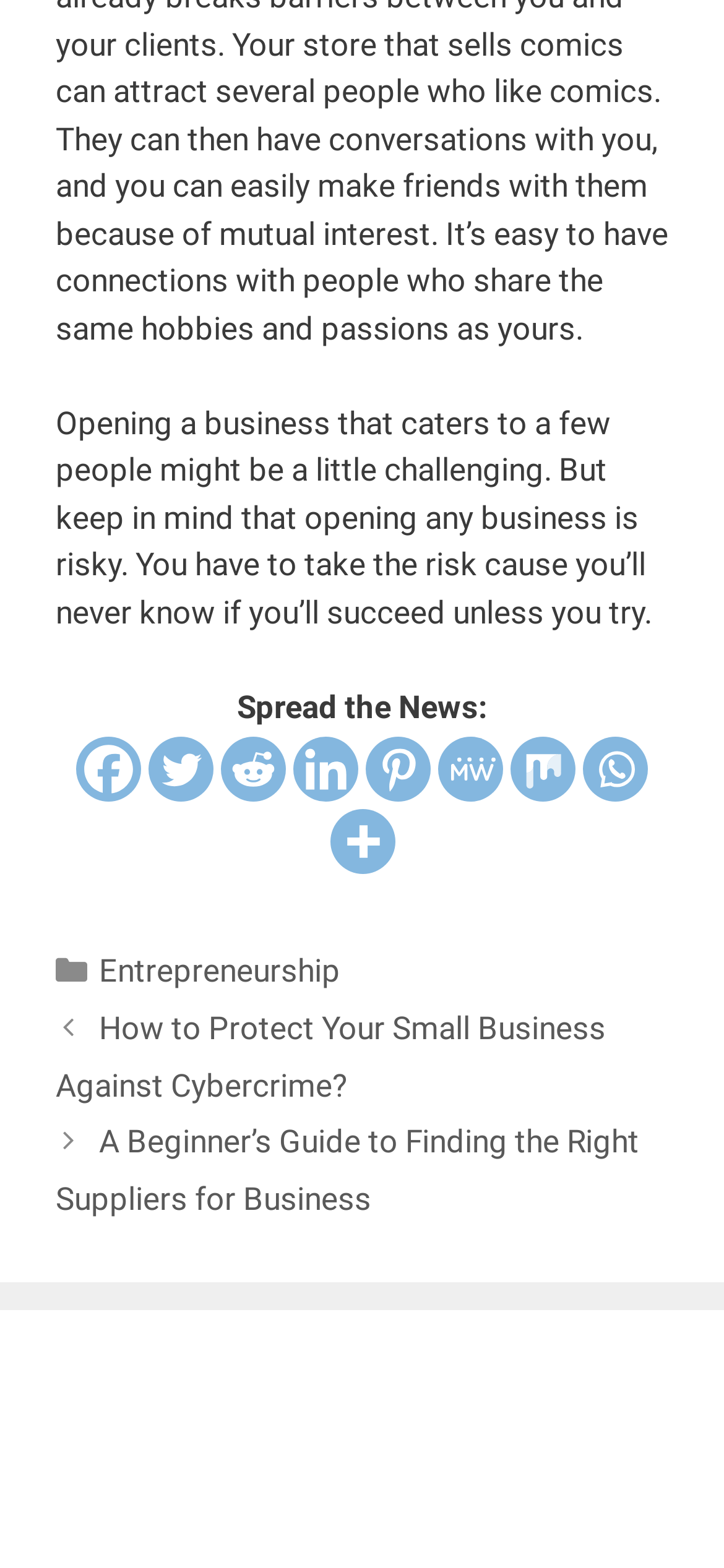Please specify the bounding box coordinates of the element that should be clicked to execute the given instruction: 'Explore more sharing options'. Ensure the coordinates are four float numbers between 0 and 1, expressed as [left, top, right, bottom].

[0.455, 0.517, 0.545, 0.558]